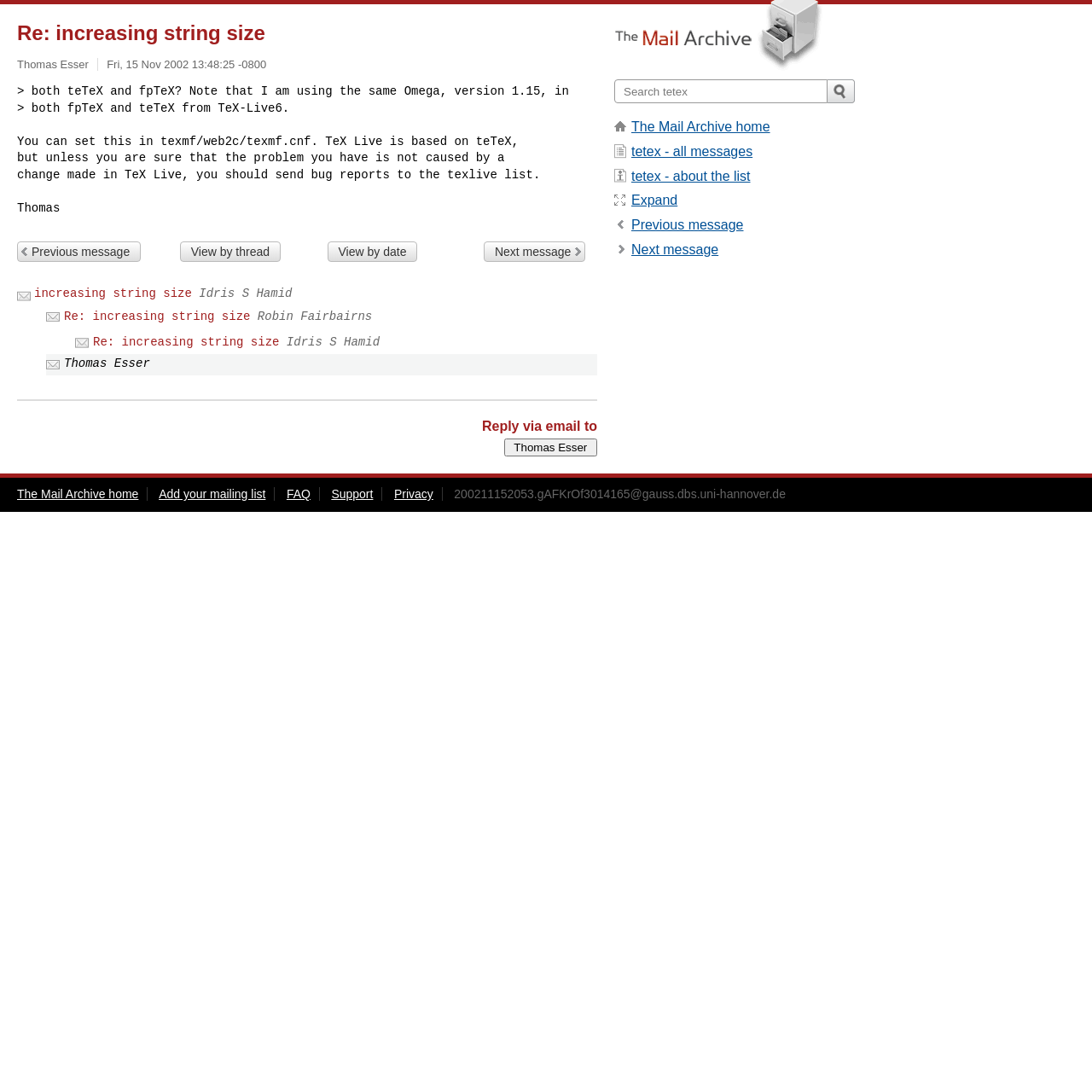Using the element description provided, determine the bounding box coordinates in the format (top-left x, top-left y, bottom-right x, bottom-right y). Ensure that all values are floating point numbers between 0 and 1. Element description: tetex - about the list

[0.578, 0.154, 0.687, 0.168]